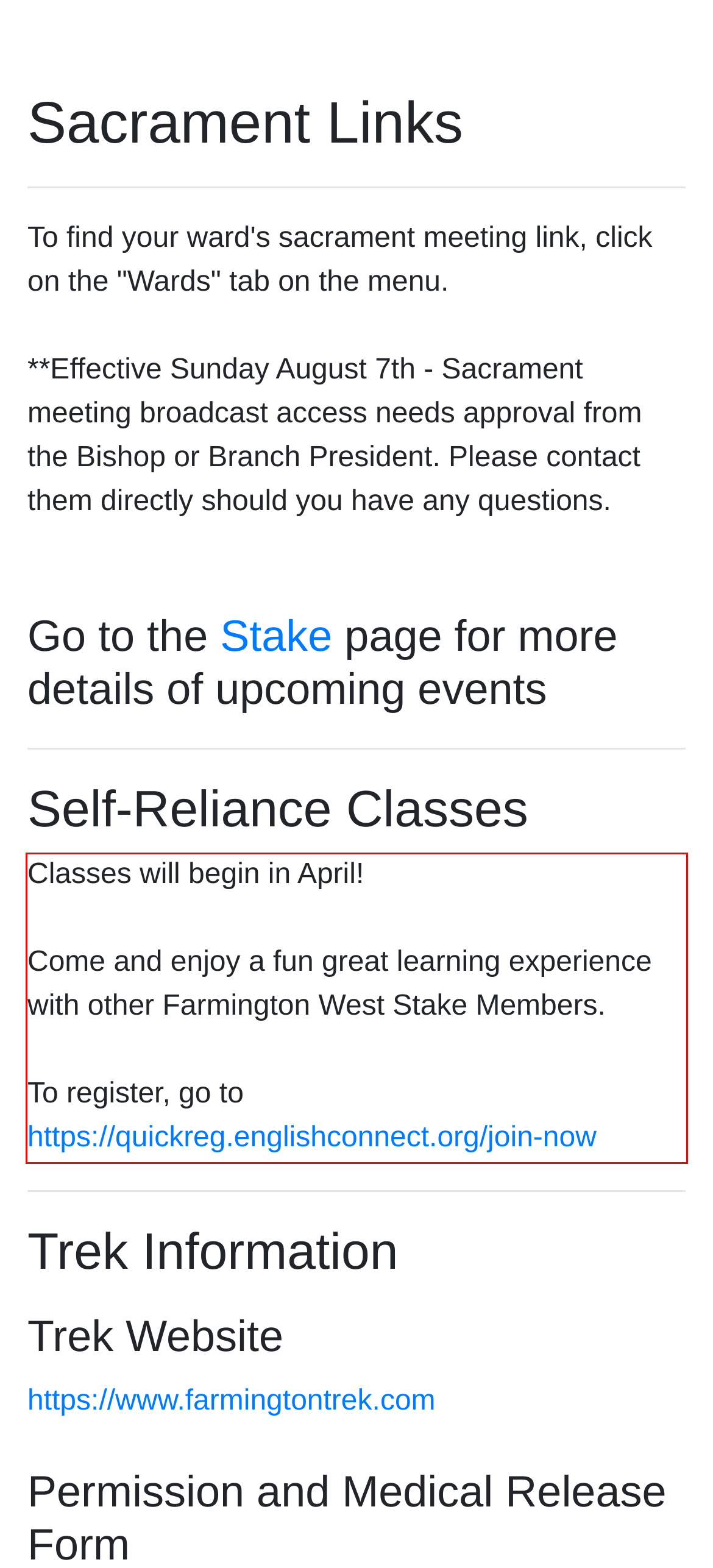Given a screenshot of a webpage, identify the red bounding box and perform OCR to recognize the text within that box.

Classes will begin in April! Come and enjoy a fun great learning experience with other Farmington West Stake Members. To register, go to https://quickreg.englishconnect.org/join-now